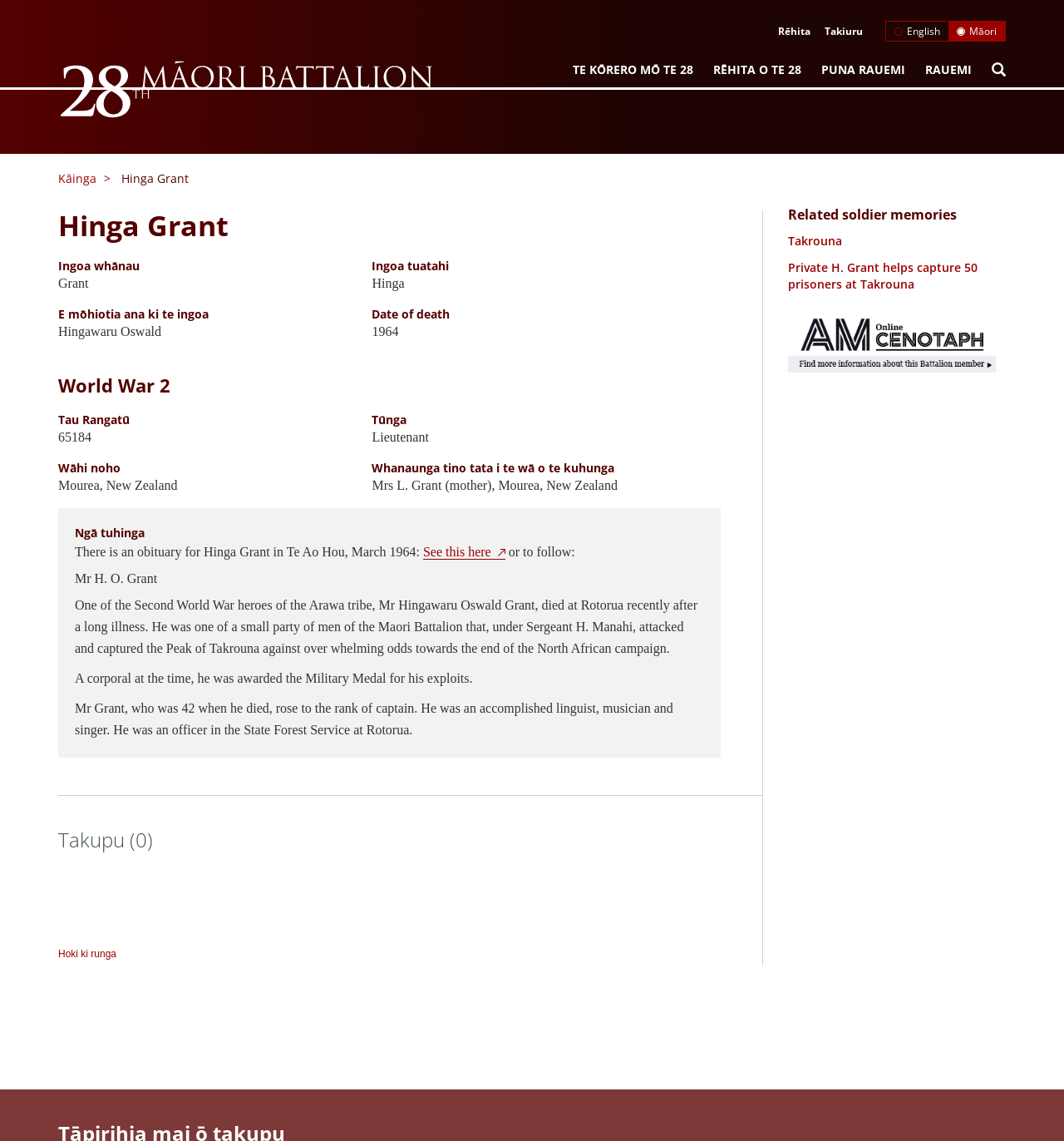Locate the bounding box coordinates of the element to click to perform the following action: 'Go back to top'. The coordinates should be given as four float values between 0 and 1, in the form of [left, top, right, bottom].

[0.055, 0.831, 0.109, 0.841]